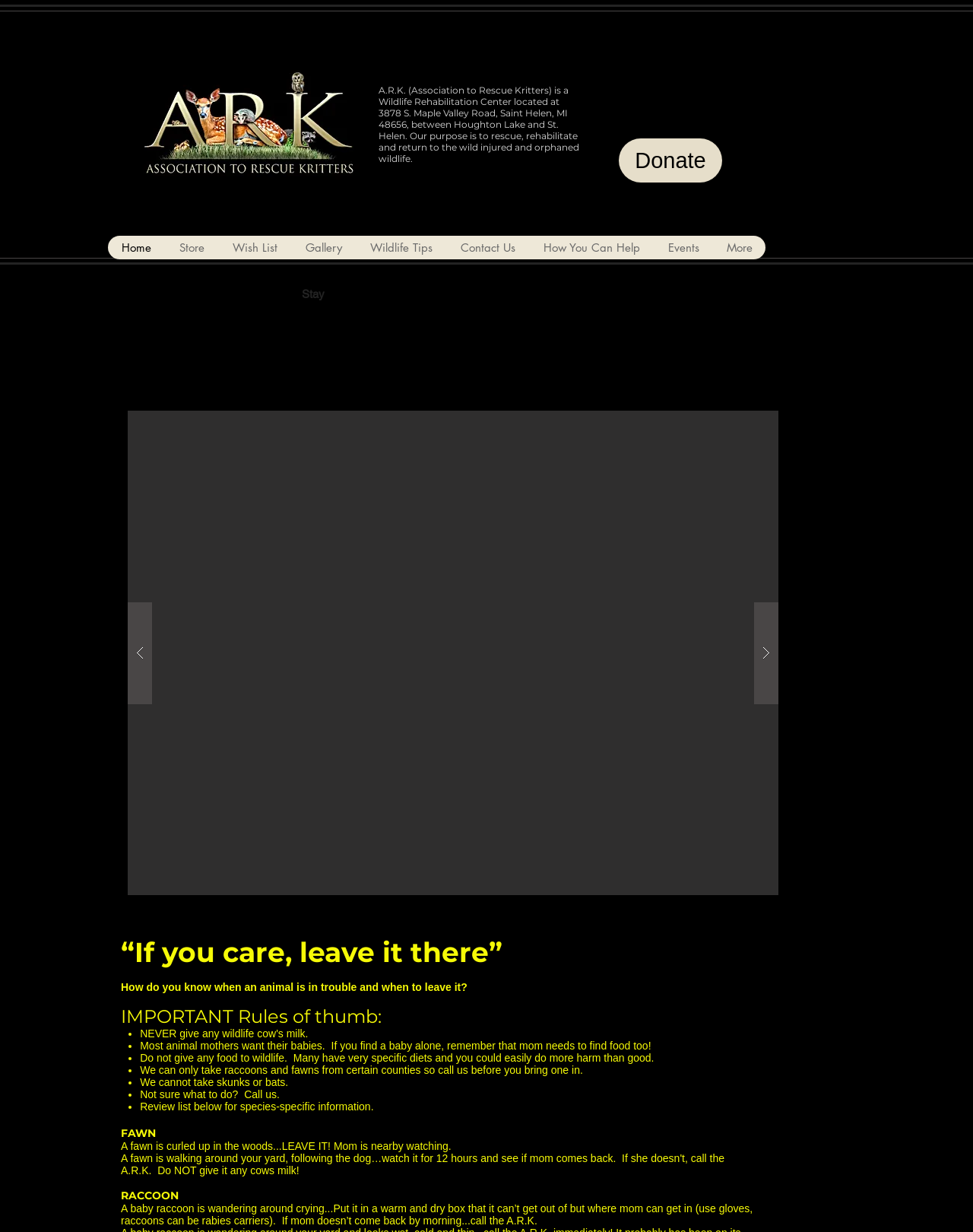What is the purpose of the organization?
Please use the image to deliver a detailed and complete answer.

The purpose of the organization can be inferred from the static text element 'A.R.K. (Association to Rescue Kritters) is a Wildlife Rehabilitation Center...' which mentions that the organization's purpose is to rescue, rehabilitate, and return injured and orphaned wildlife.